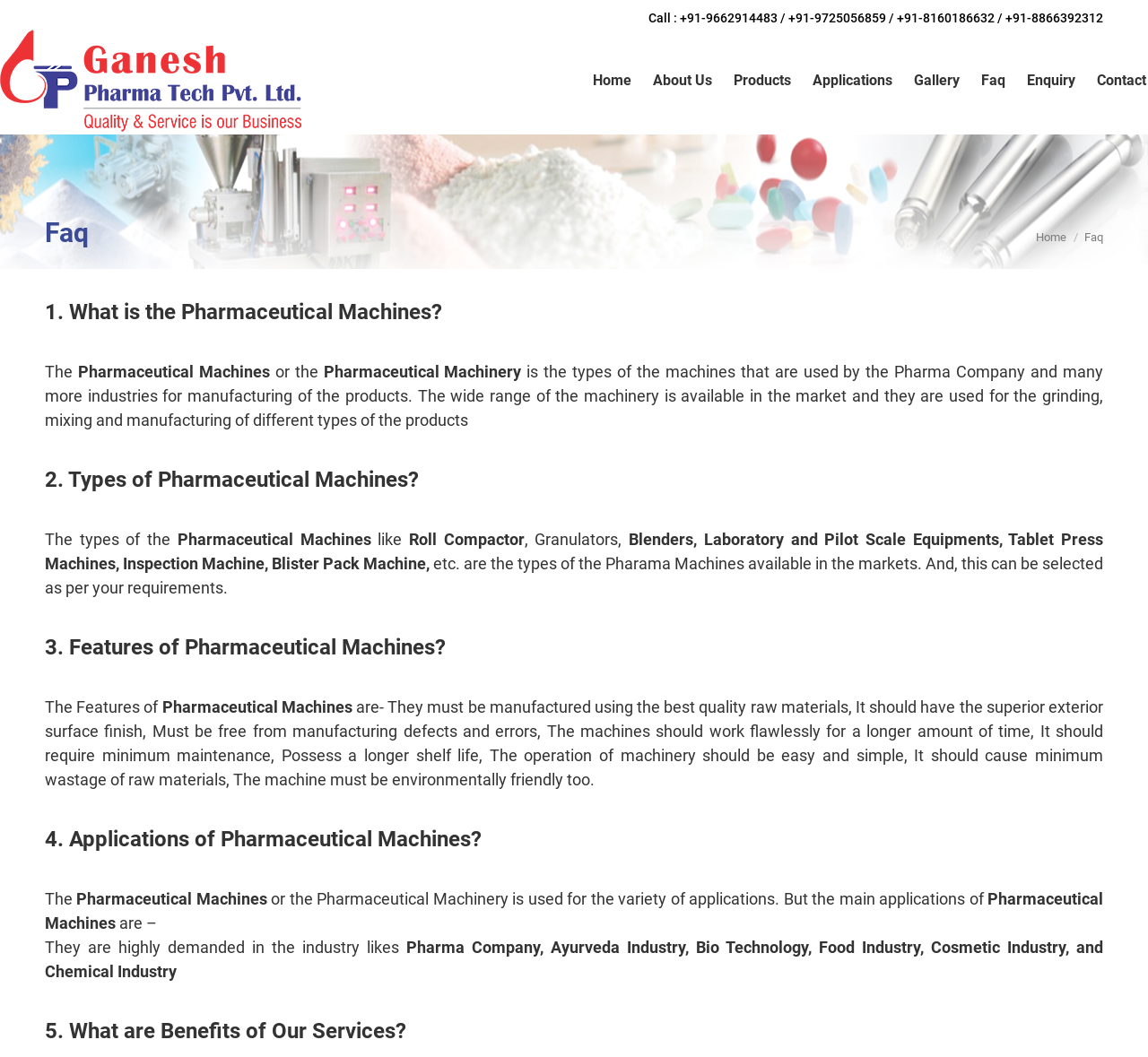Using a single word or phrase, answer the following question: 
What is the first FAQ question?

What is the Pharmaceutical Machines?